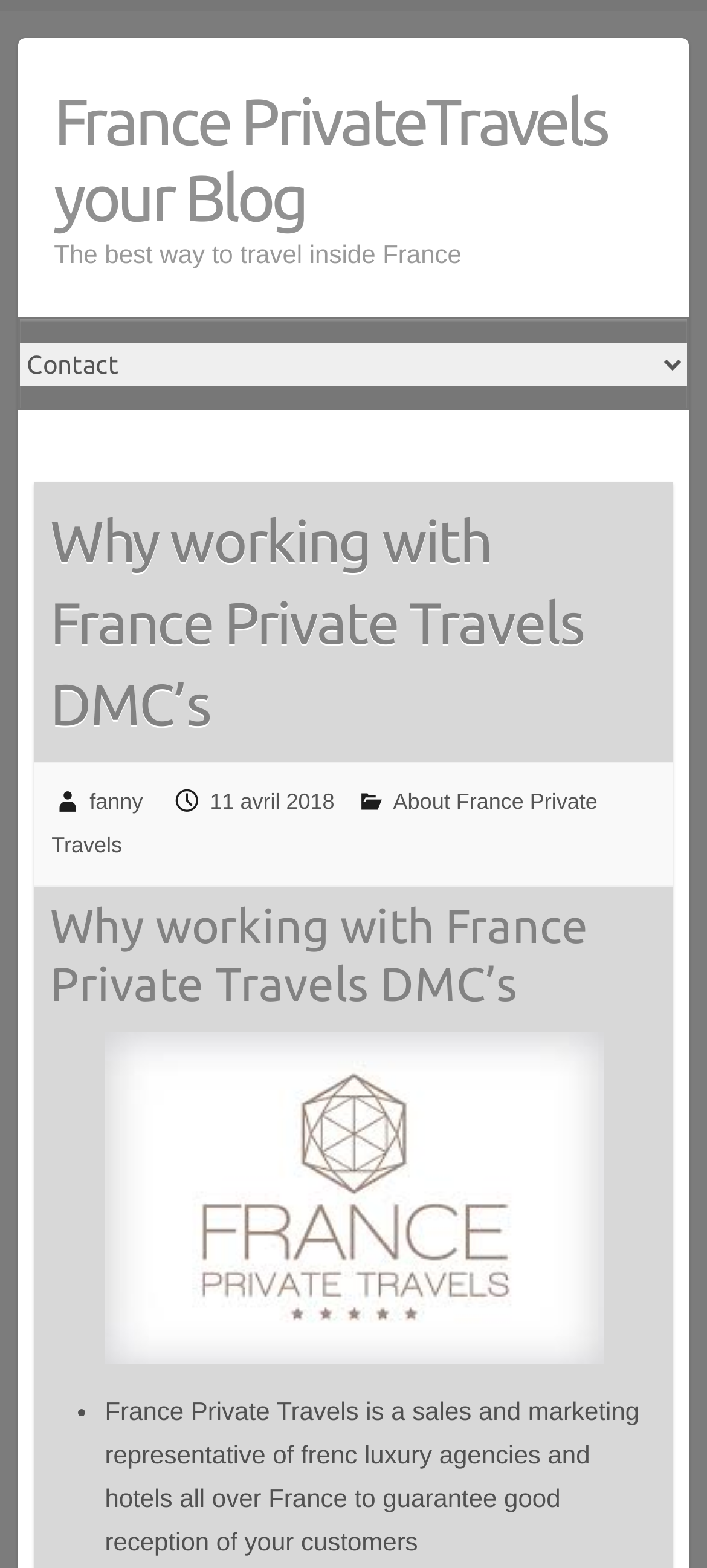What is the date of the blog post?
Please provide a detailed and comprehensive answer to the question.

I found the answer by looking at the time element with the text '11 avril 2018' which is a child of the HeaderAsNonLandmark element with bounding box coordinates [0.049, 0.308, 0.951, 0.486].